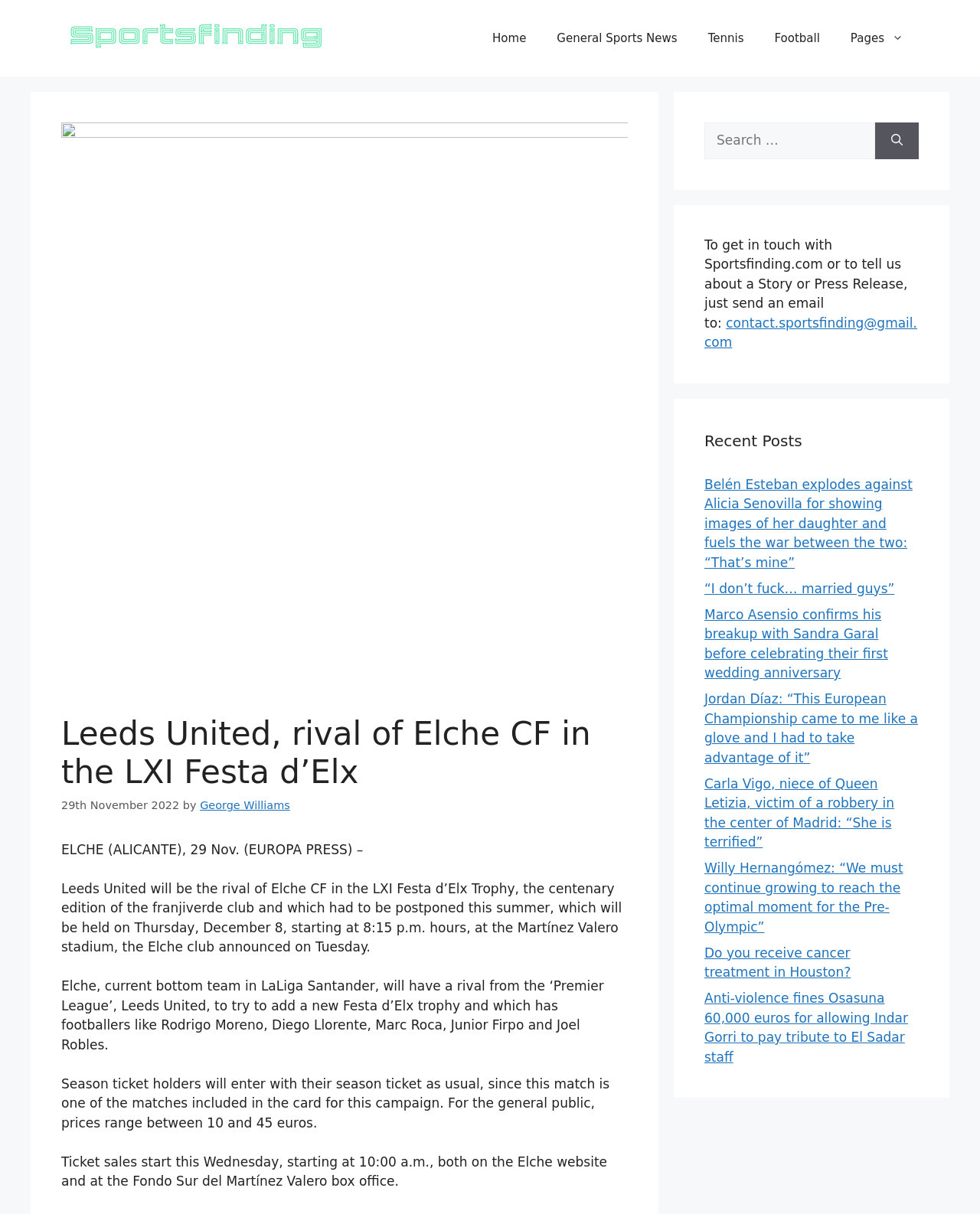Locate the bounding box of the UI element defined by this description: "Table of Contents". The coordinates should be given as four float numbers between 0 and 1, formatted as [left, top, right, bottom].

None